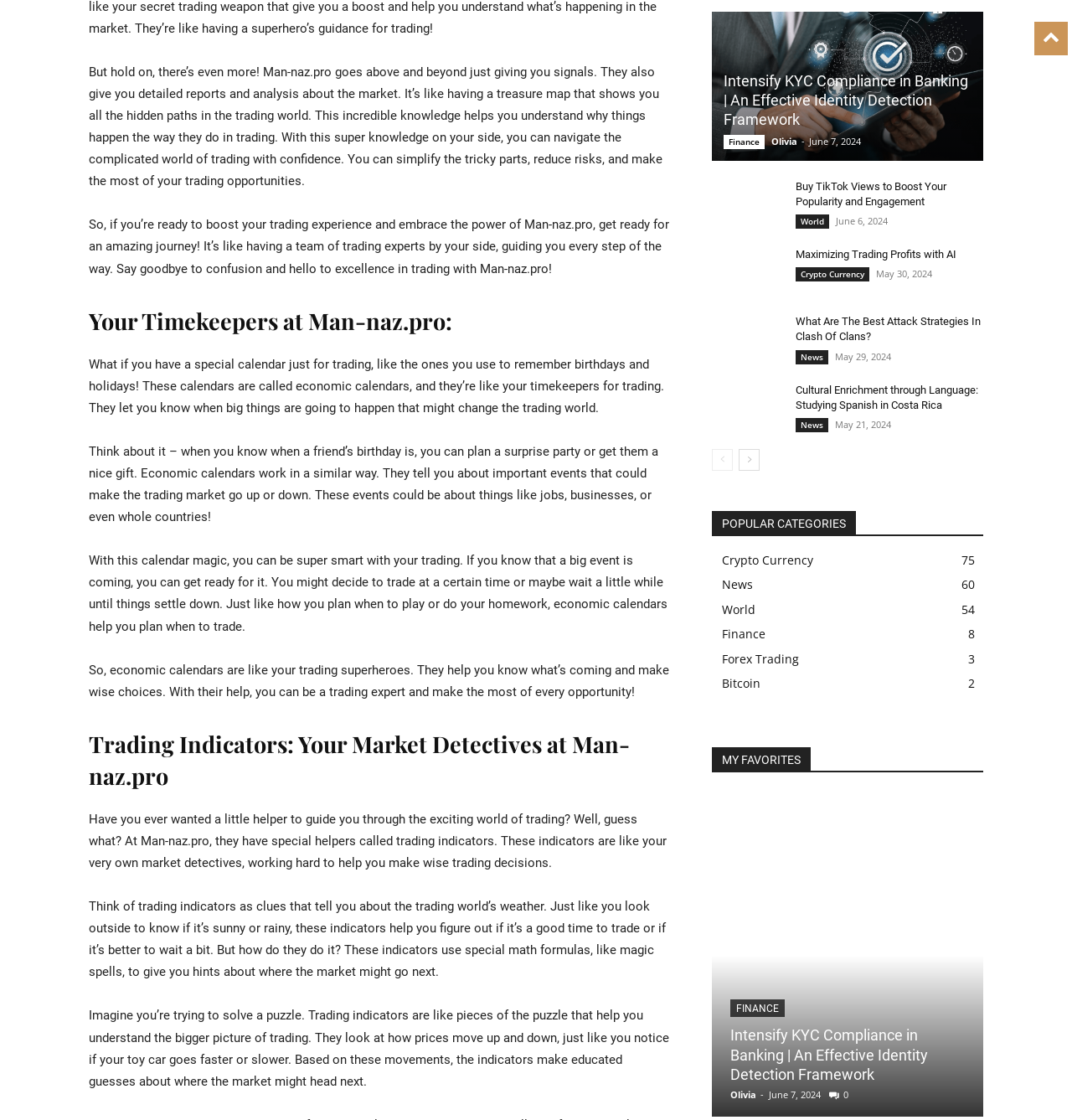Given the element description "Crypto Currency", identify the bounding box of the corresponding UI element.

[0.742, 0.239, 0.811, 0.252]